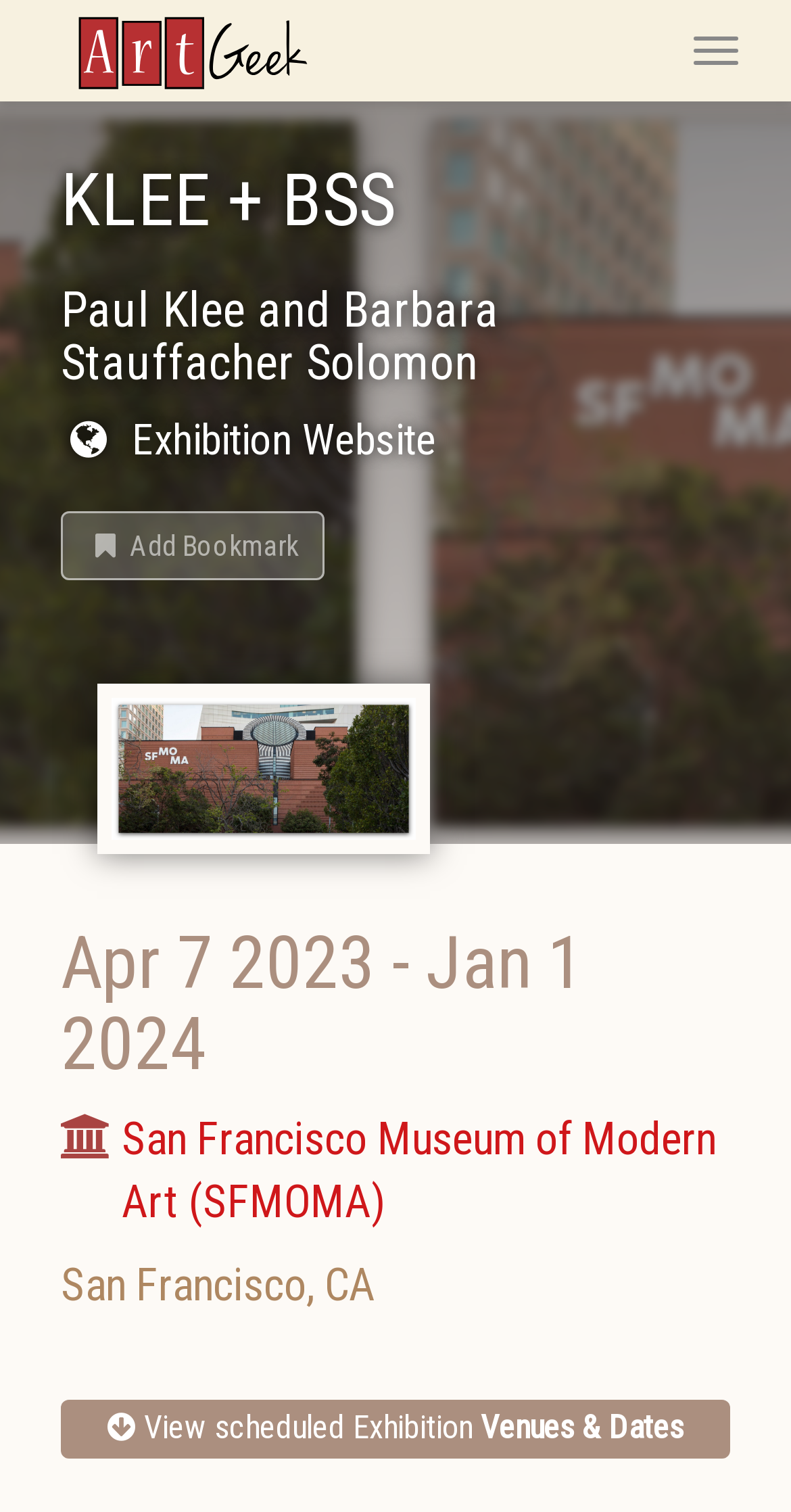What is the duration of the exhibition?
Provide a concise answer using a single word or phrase based on the image.

Apr 7 2023 - Jan 1 2024